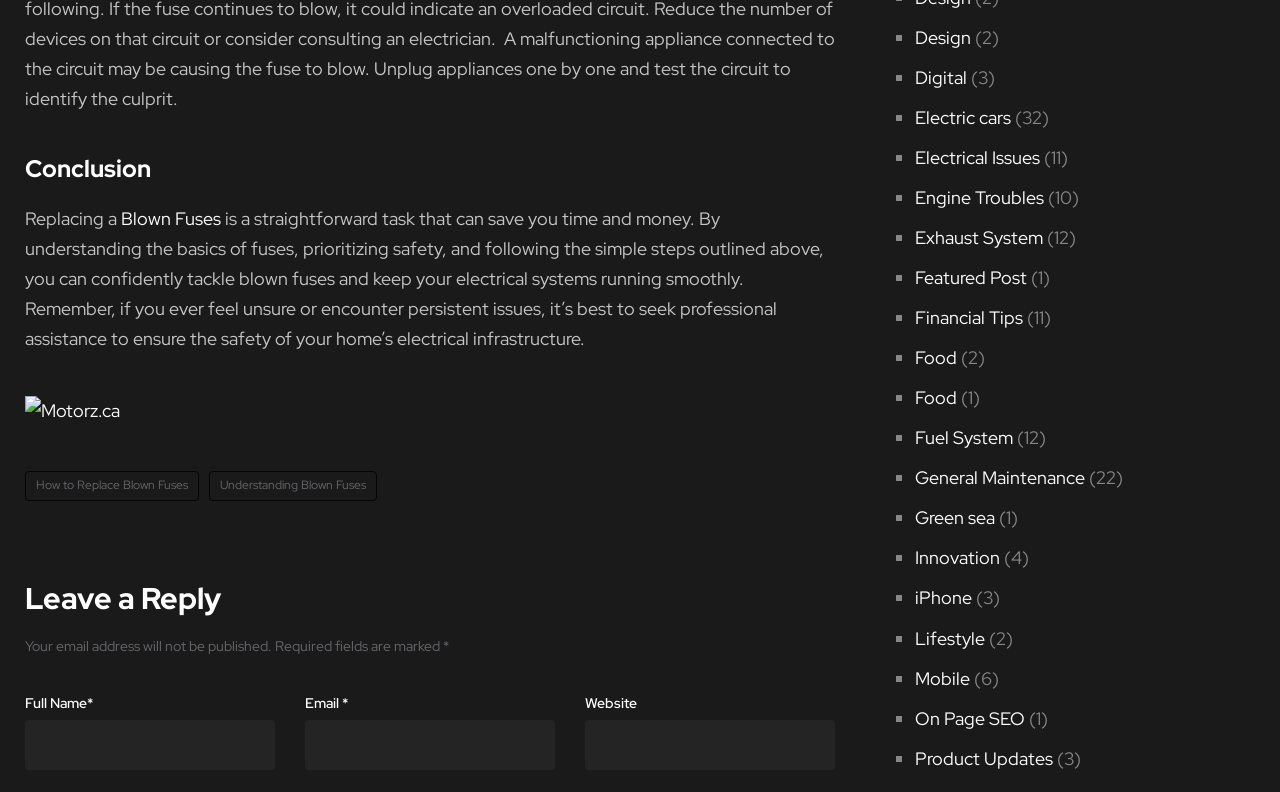Specify the bounding box coordinates of the area to click in order to follow the given instruction: "Leave a reply with your full name and email."

[0.02, 0.876, 0.068, 0.899]